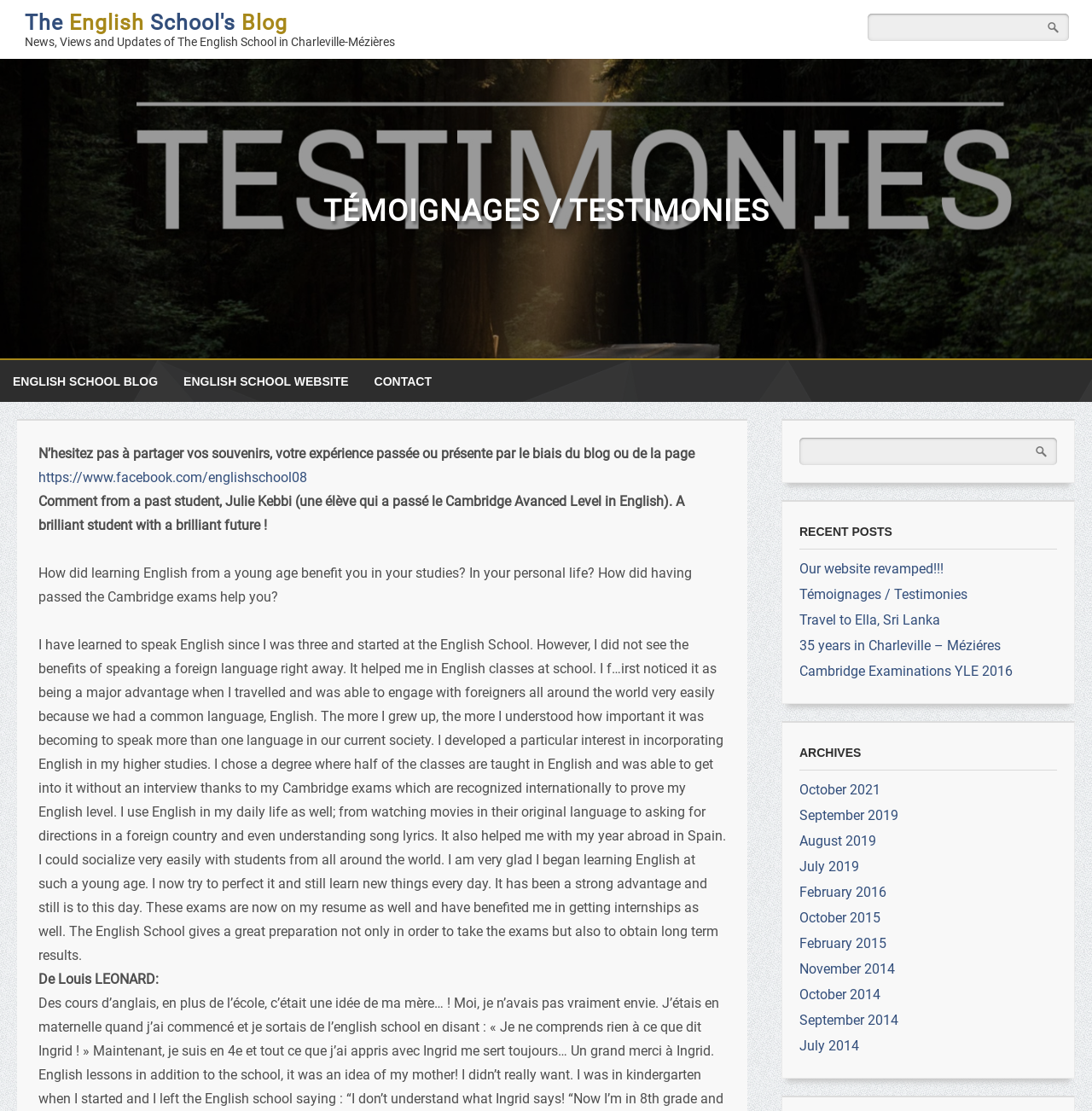Identify the bounding box coordinates of the clickable region to carry out the given instruction: "View recent posts".

[0.732, 0.472, 0.817, 0.485]